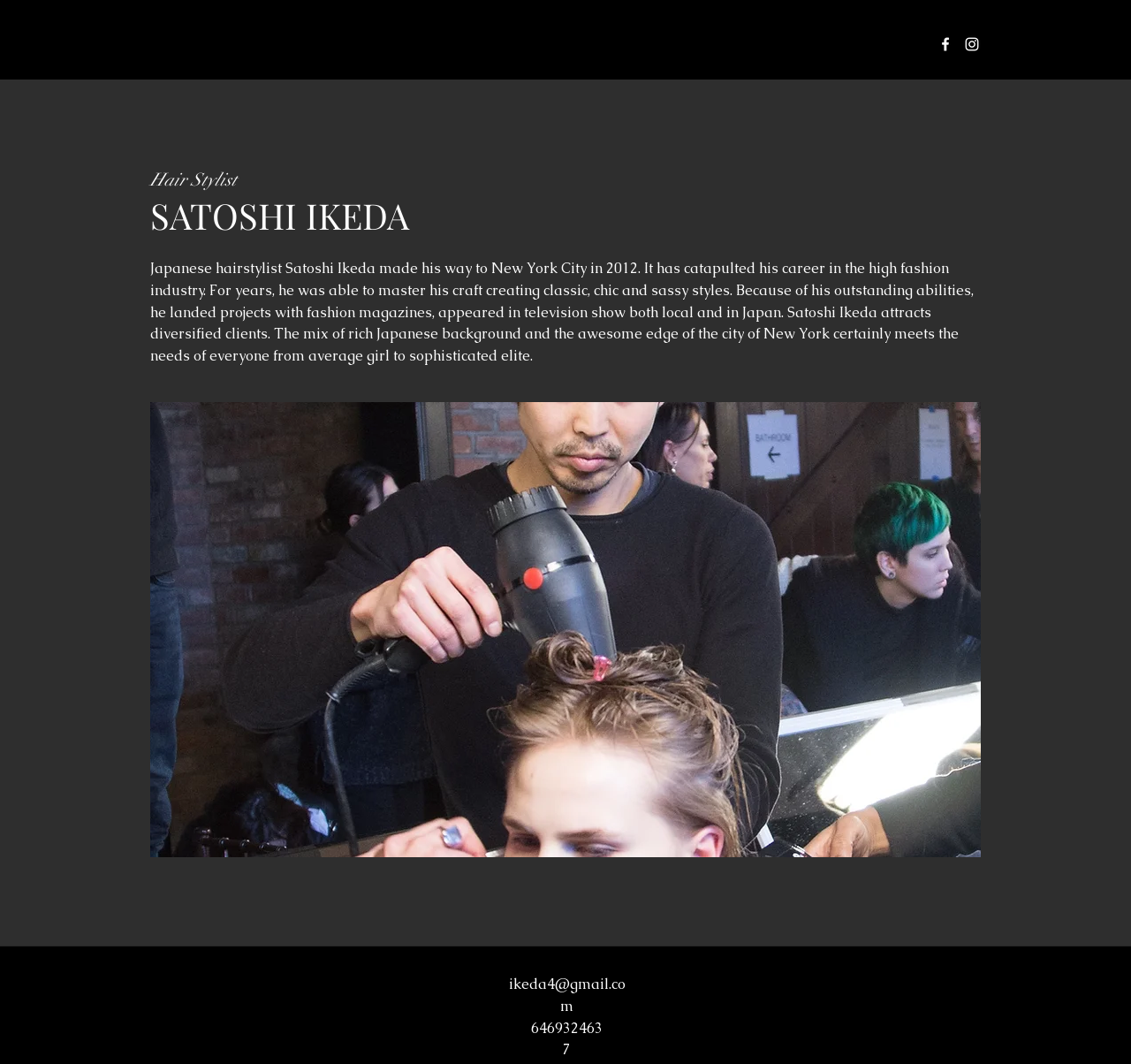Find the UI element described as: "Ratatouille – A Vegetarian Feast:" and predict its bounding box coordinates. Ensure the coordinates are four float numbers between 0 and 1, [left, top, right, bottom].

None